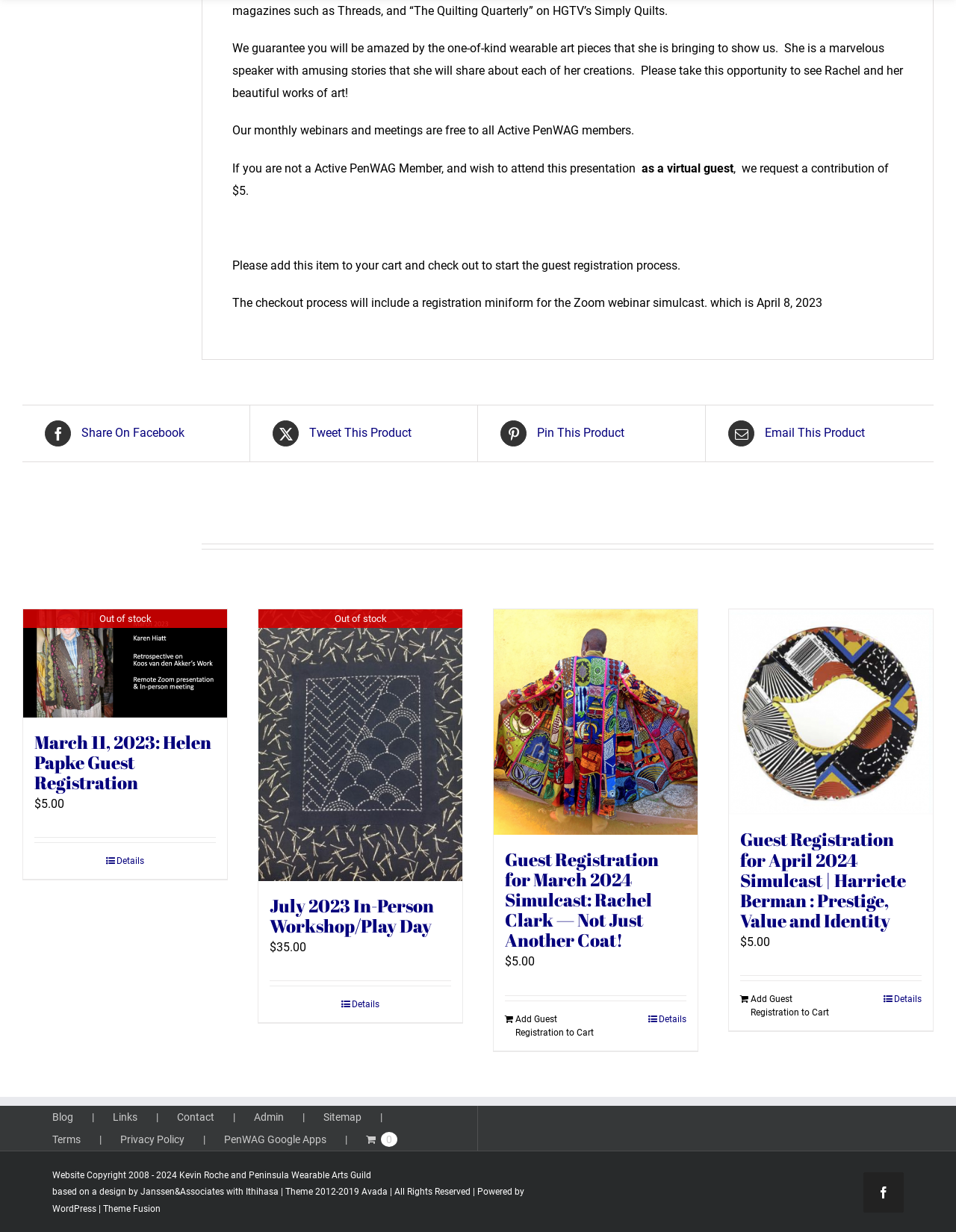Predict the bounding box coordinates of the area that should be clicked to accomplish the following instruction: "Add Guest Registration to Cart". The bounding box coordinates should consist of four float numbers between 0 and 1, i.e., [left, top, right, bottom].

[0.528, 0.822, 0.621, 0.843]